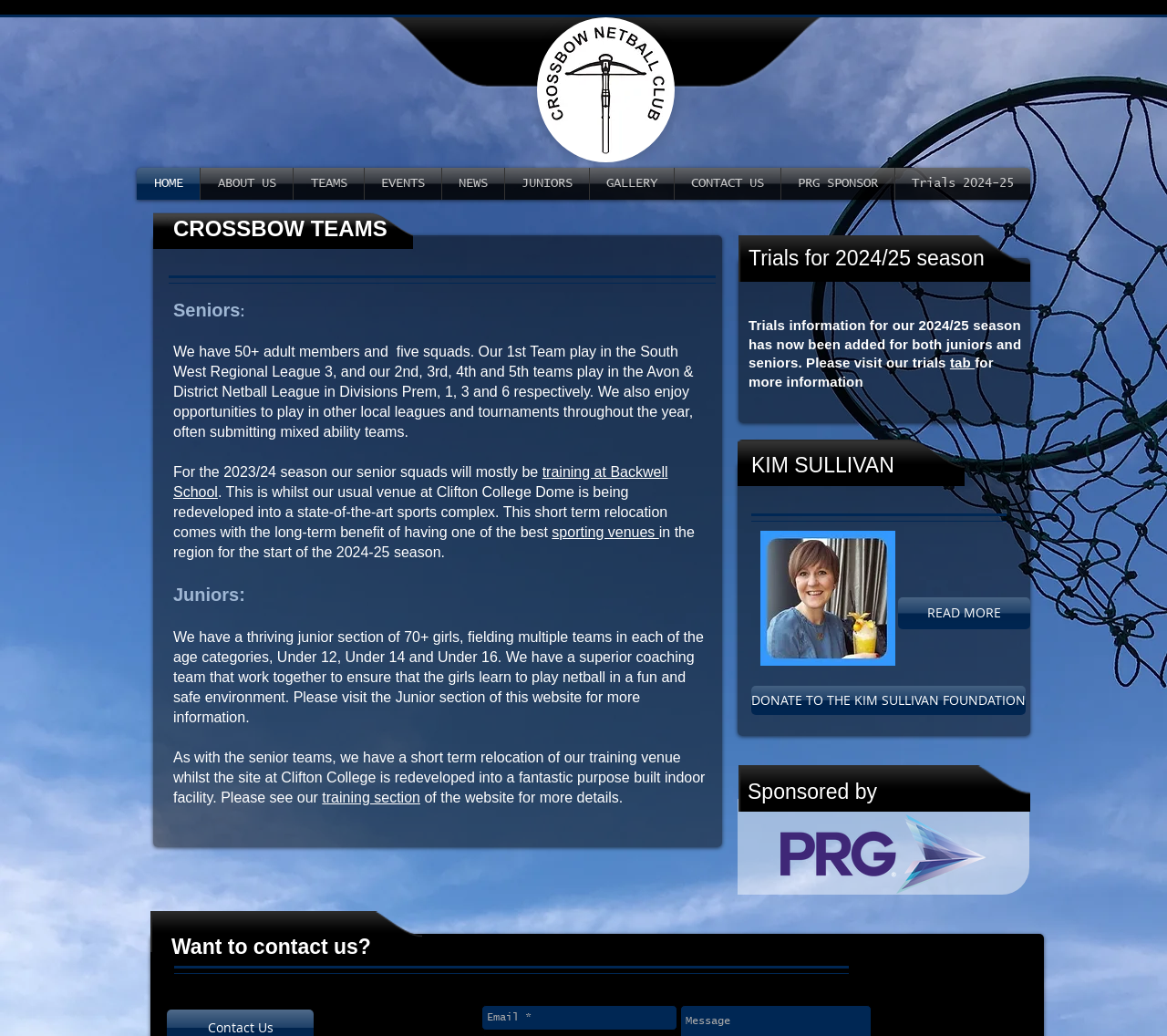Provide the bounding box coordinates of the HTML element this sentence describes: "tab". The bounding box coordinates consist of four float numbers between 0 and 1, i.e., [left, top, right, bottom].

[0.814, 0.342, 0.835, 0.357]